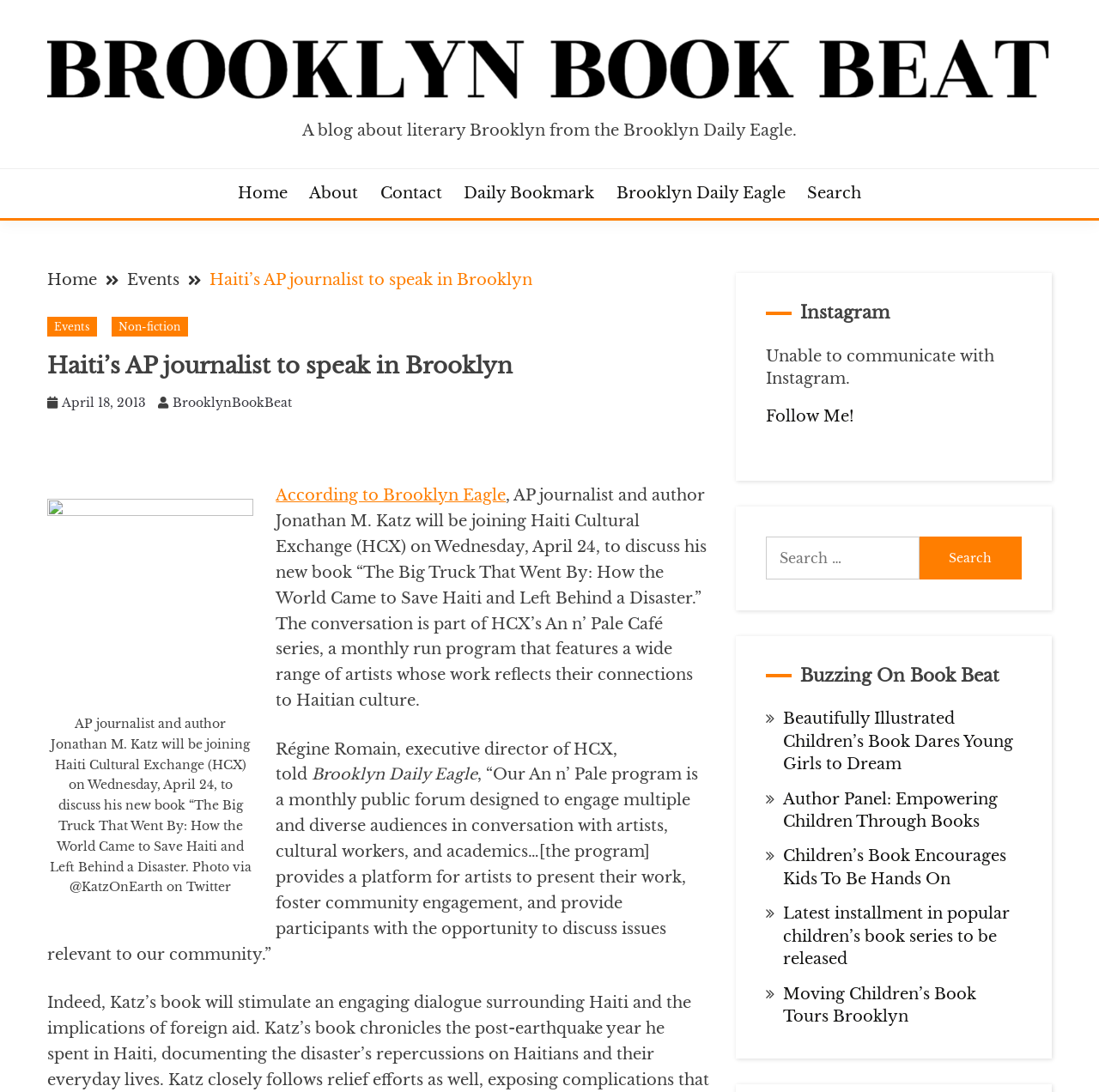Using the element description Daily Bookmark, predict the bounding box coordinates for the UI element. Provide the coordinates in (top-left x, top-left y, bottom-right x, bottom-right y) format with values ranging from 0 to 1.

[0.422, 0.167, 0.541, 0.188]